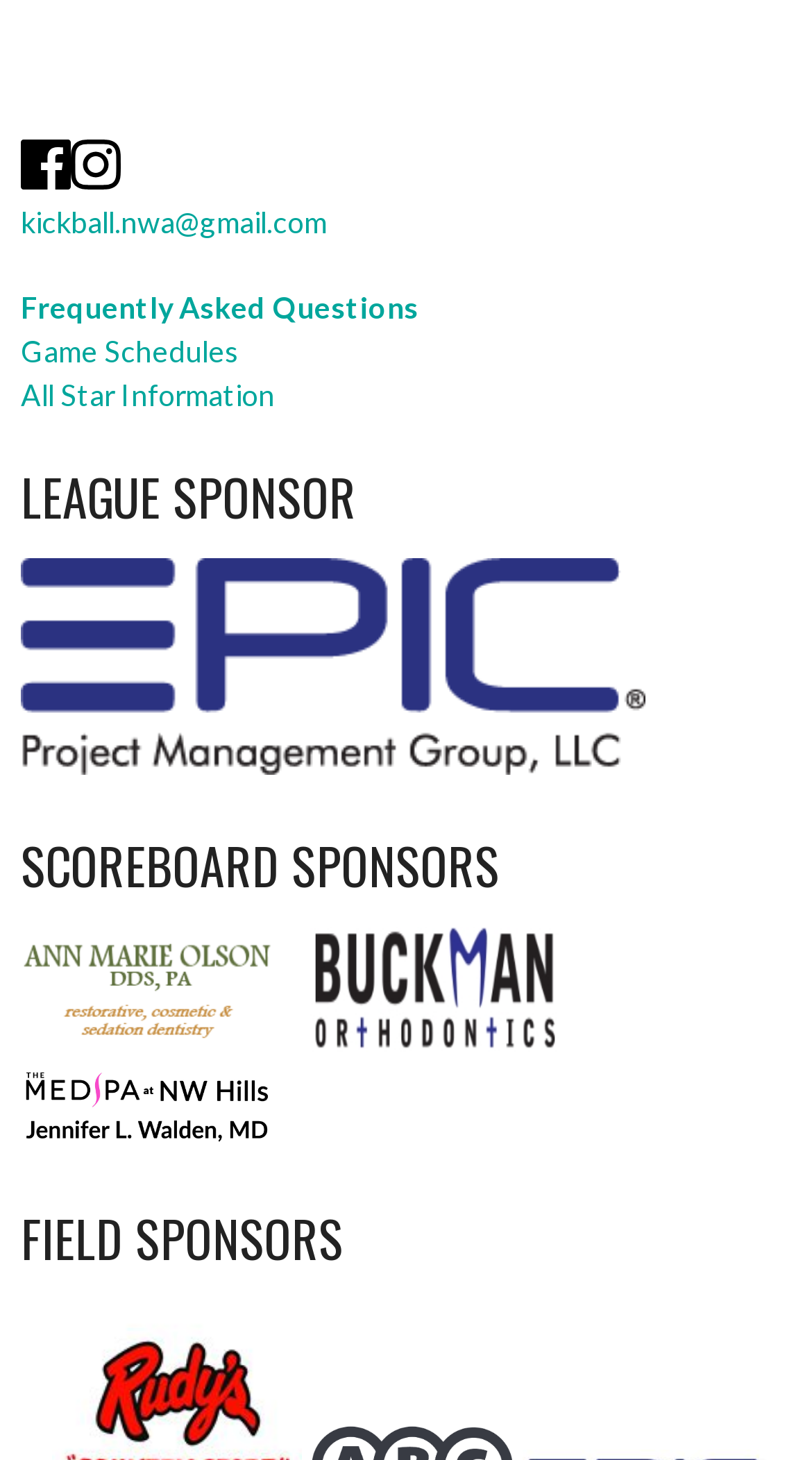What is the text of the second heading? Using the information from the screenshot, answer with a single word or phrase.

SCOREBOARD SPONSORS